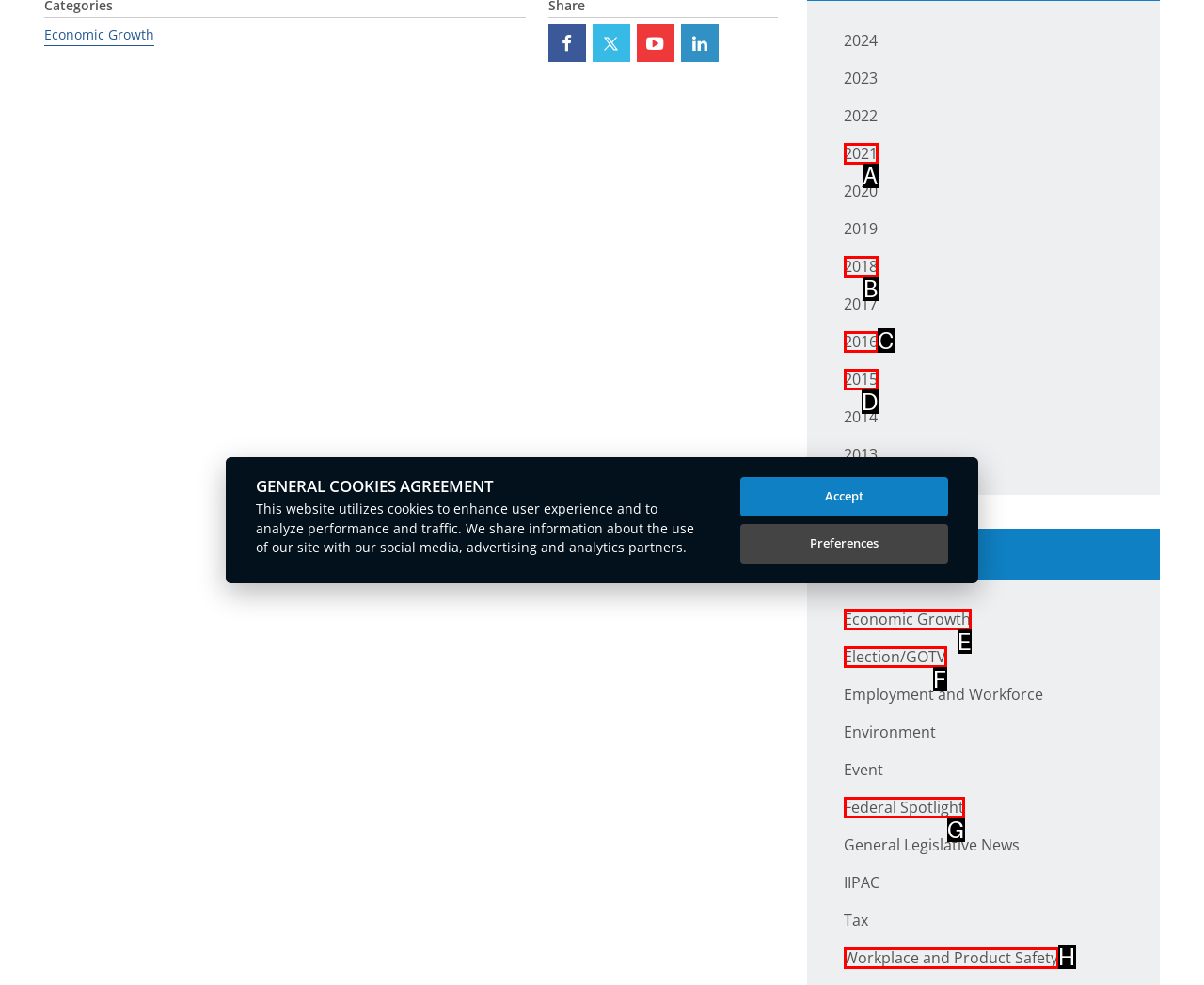Choose the HTML element that corresponds to the description: Hookup Sites
Provide the answer by selecting the letter from the given choices.

None